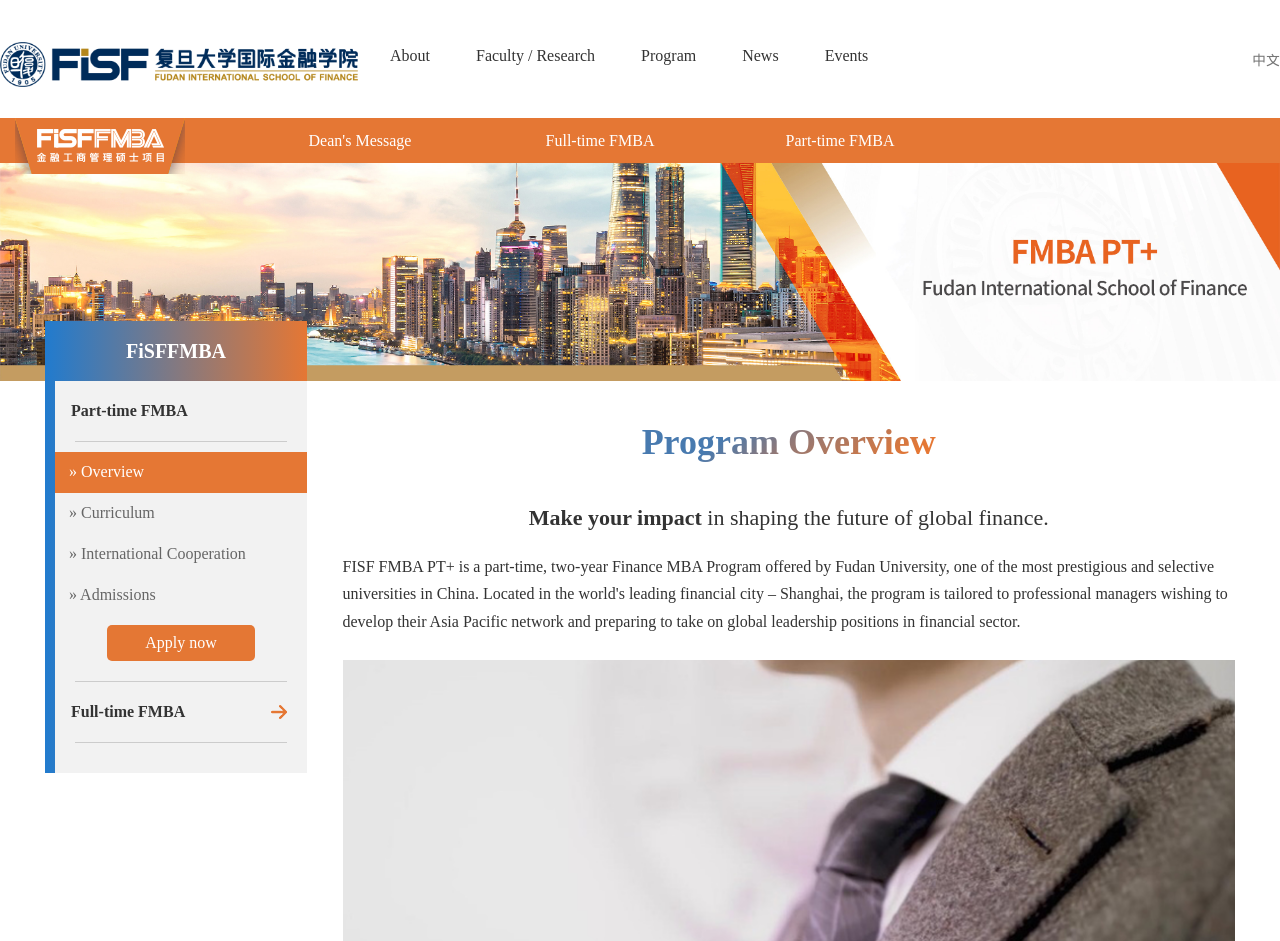Please answer the following question using a single word or phrase: 
What is the name of the institution?

复旦大学国际金融学院